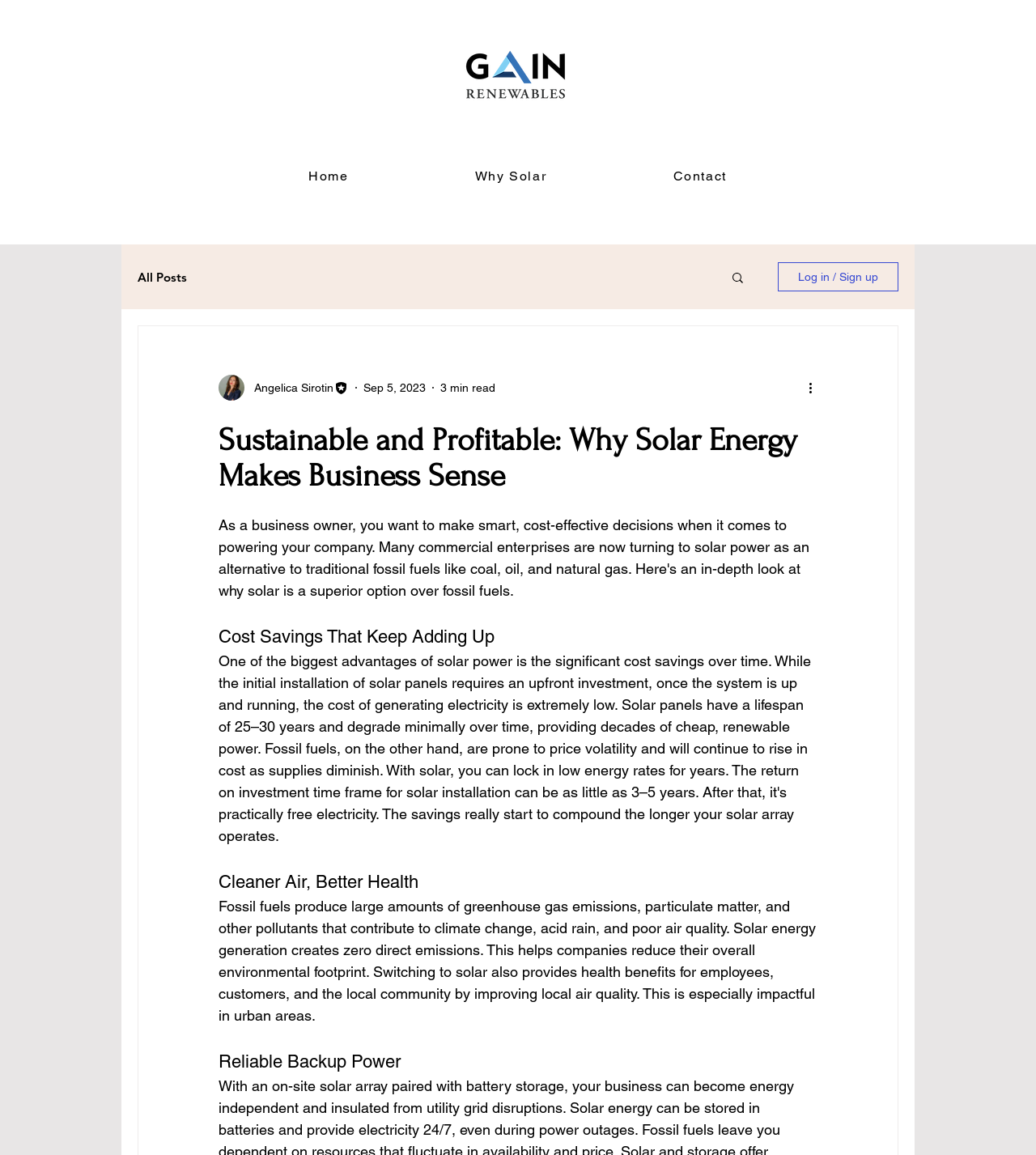What is the benefit of switching to solar energy for employees?
Answer briefly with a single word or phrase based on the image.

Better health